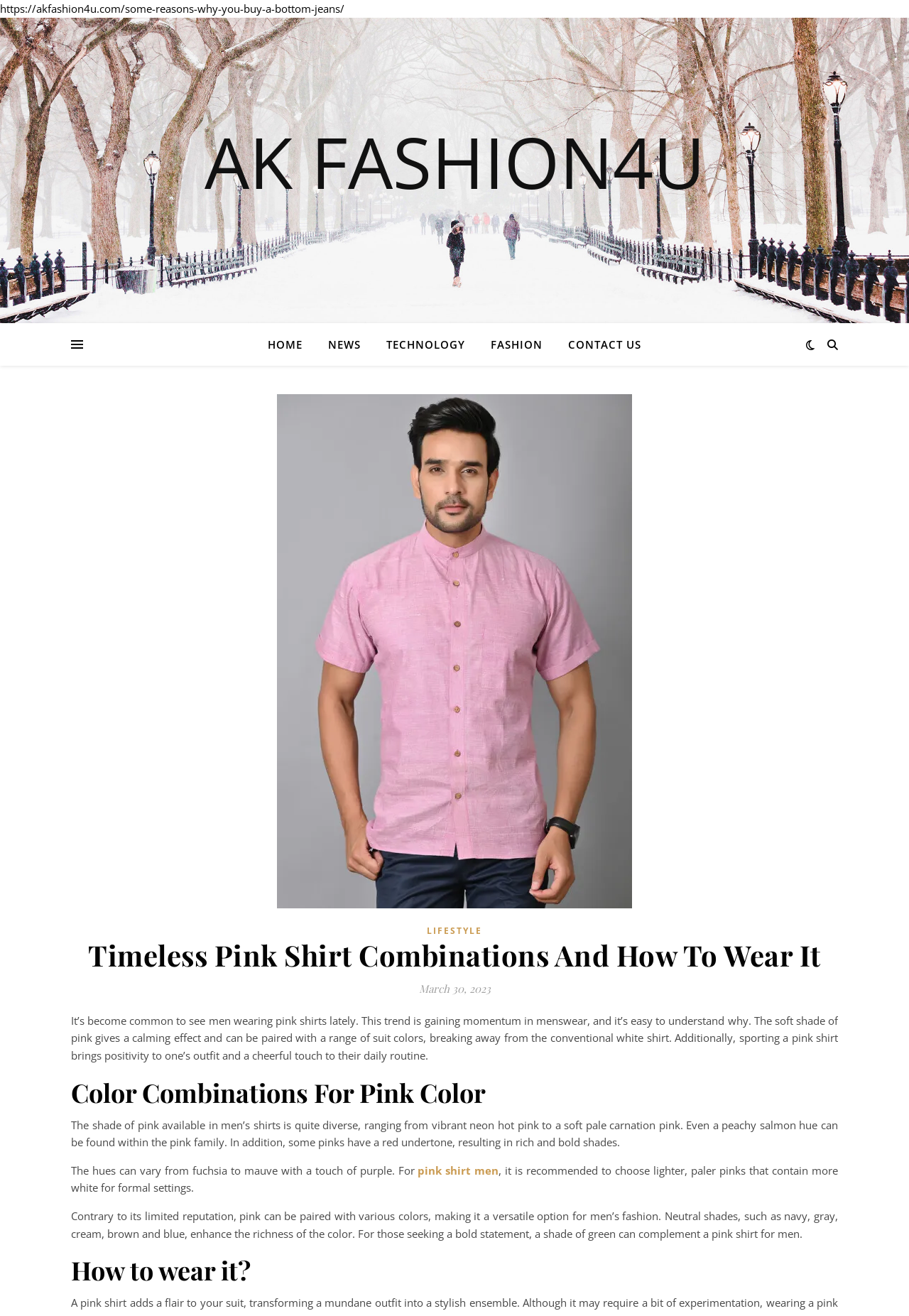Could you highlight the region that needs to be clicked to execute the instruction: "View the 'Recipes'"?

None